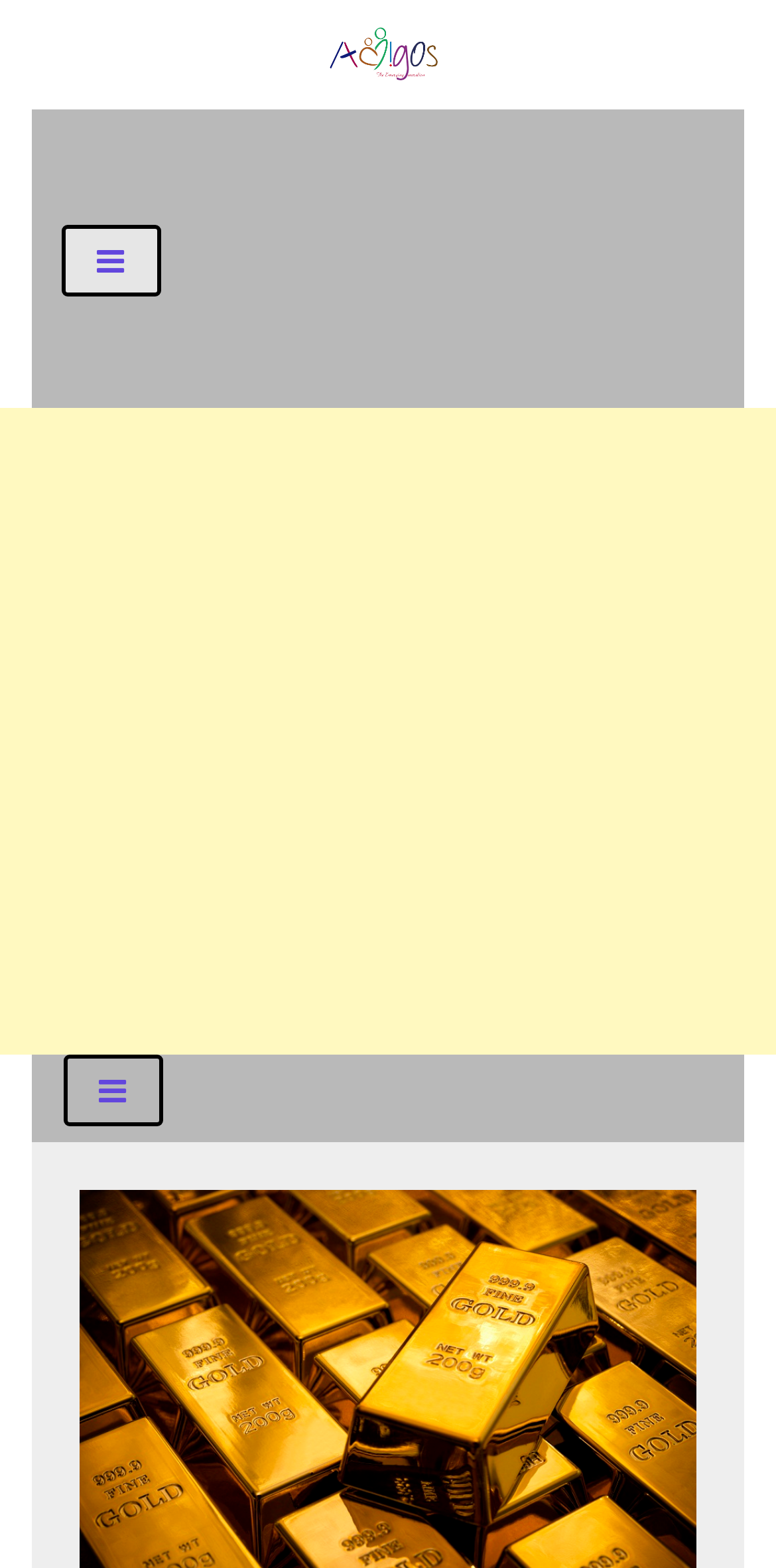How many navigation menus are present?
Based on the image, answer the question in a detailed manner.

The webpage has two buttons with the same icon 'uf0c9' which are likely to be navigation menus, one at the top and one at the bottom of the page.